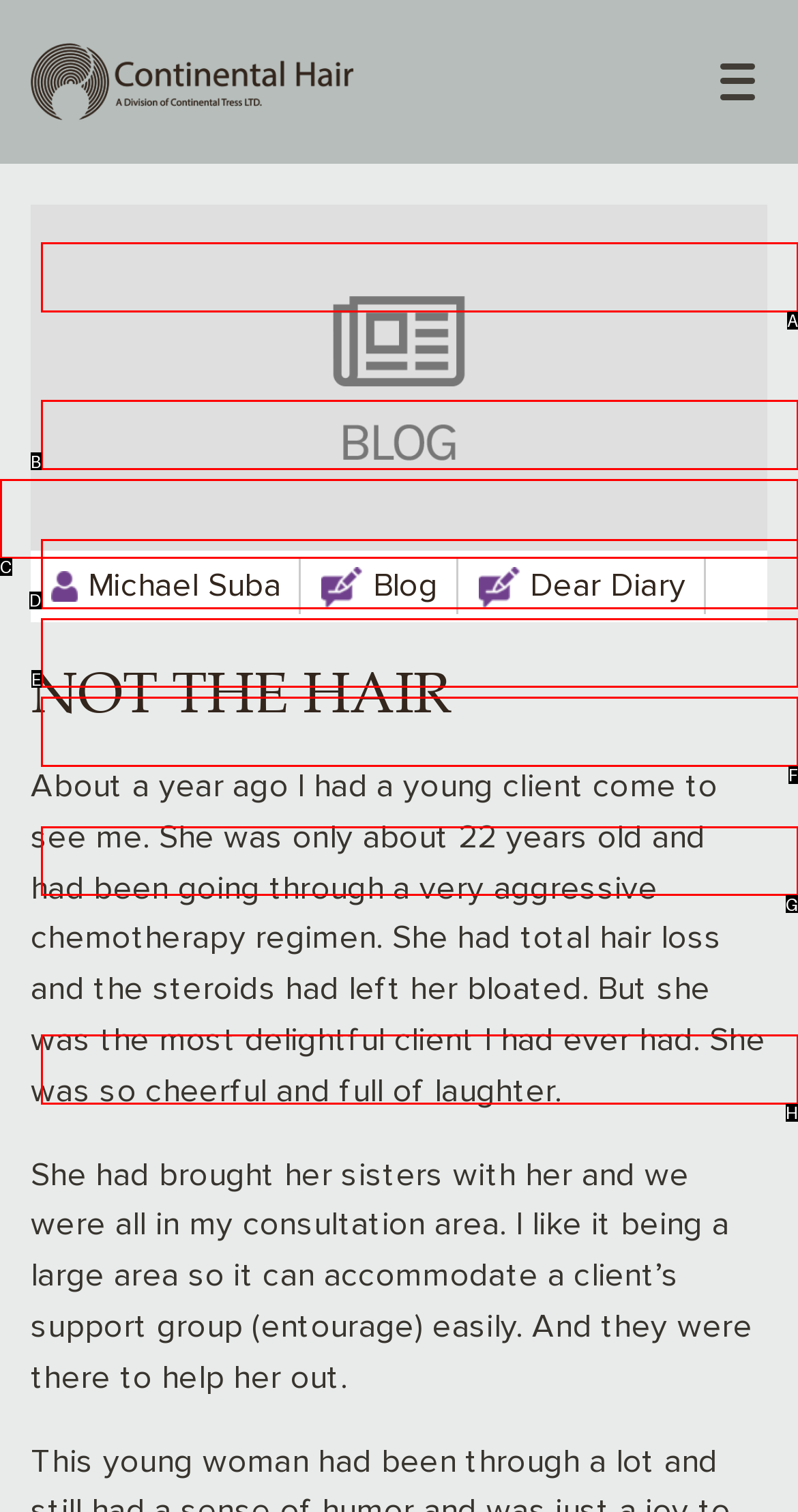Pick the option that corresponds to: Media Appearances
Provide the letter of the correct choice.

E